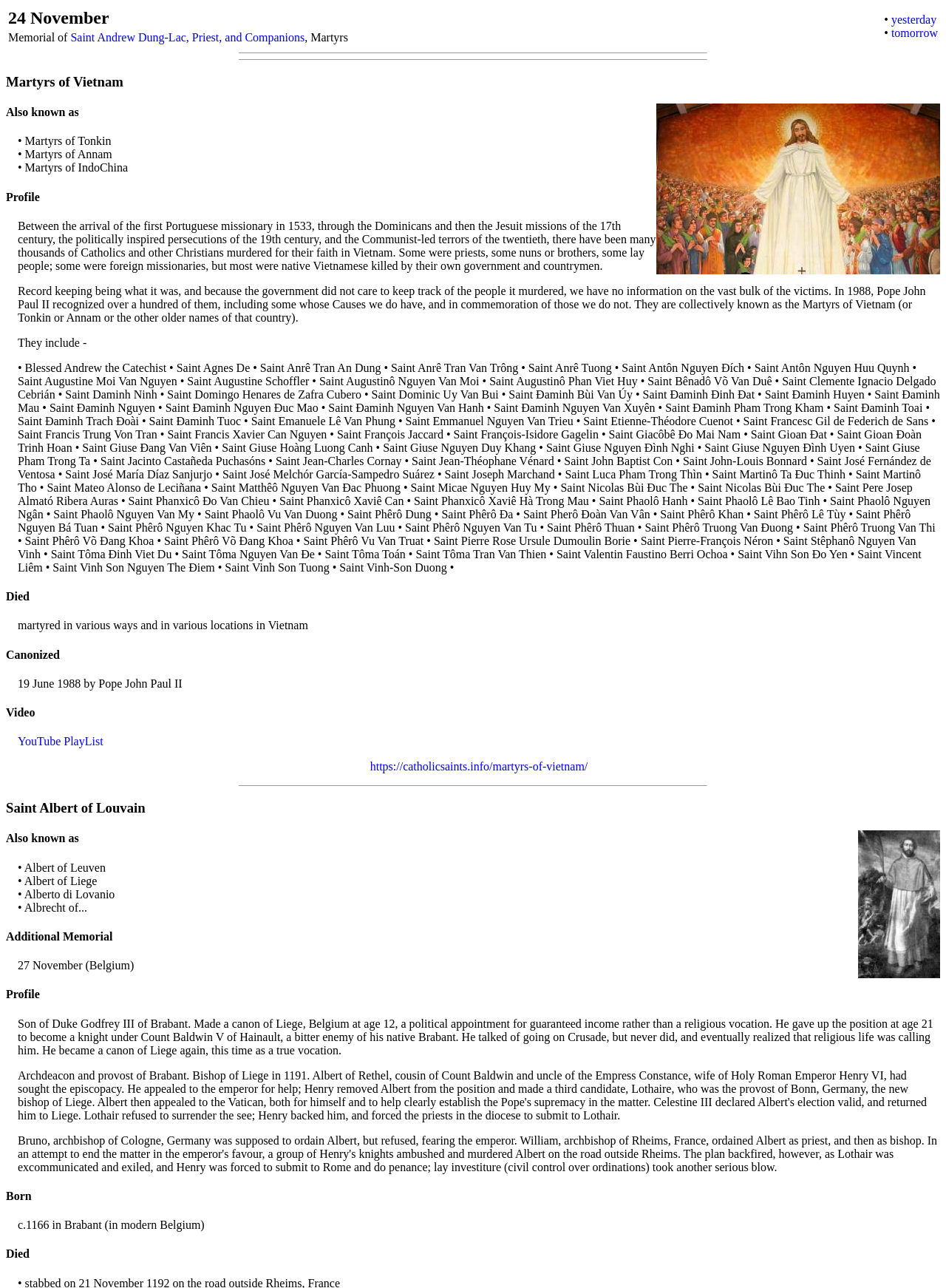Provide the bounding box coordinates of the HTML element this sentence describes: "YouTube PlayList". The bounding box coordinates consist of four float numbers between 0 and 1, i.e., [left, top, right, bottom].

[0.019, 0.571, 0.109, 0.581]